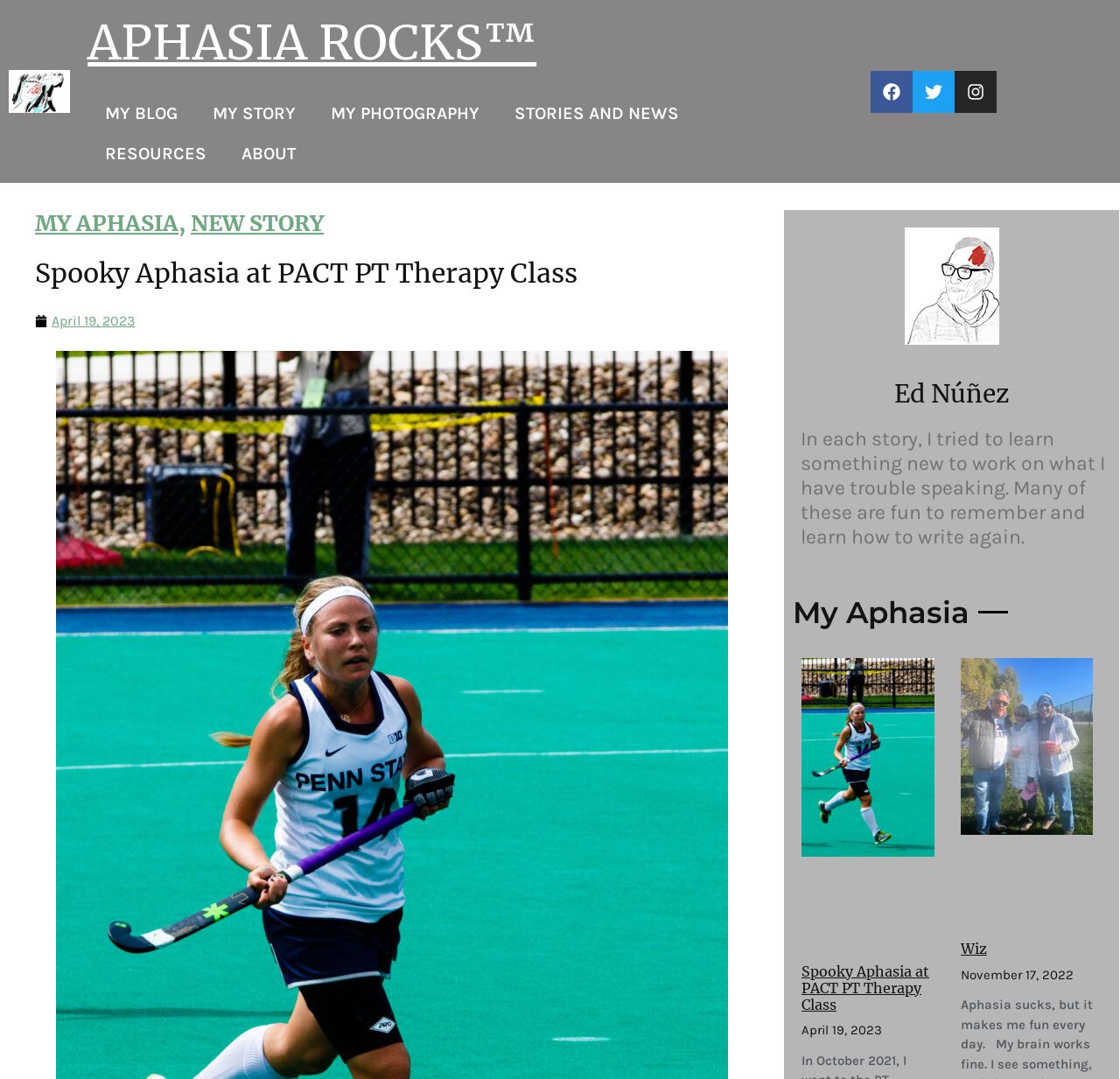Please locate the bounding box coordinates of the element's region that needs to be clicked to follow the instruction: "Click on Aphasia". The bounding box coordinates should be provided as four float numbers between 0 and 1, i.e., [left, top, right, bottom].

[0.008, 0.065, 0.063, 0.105]